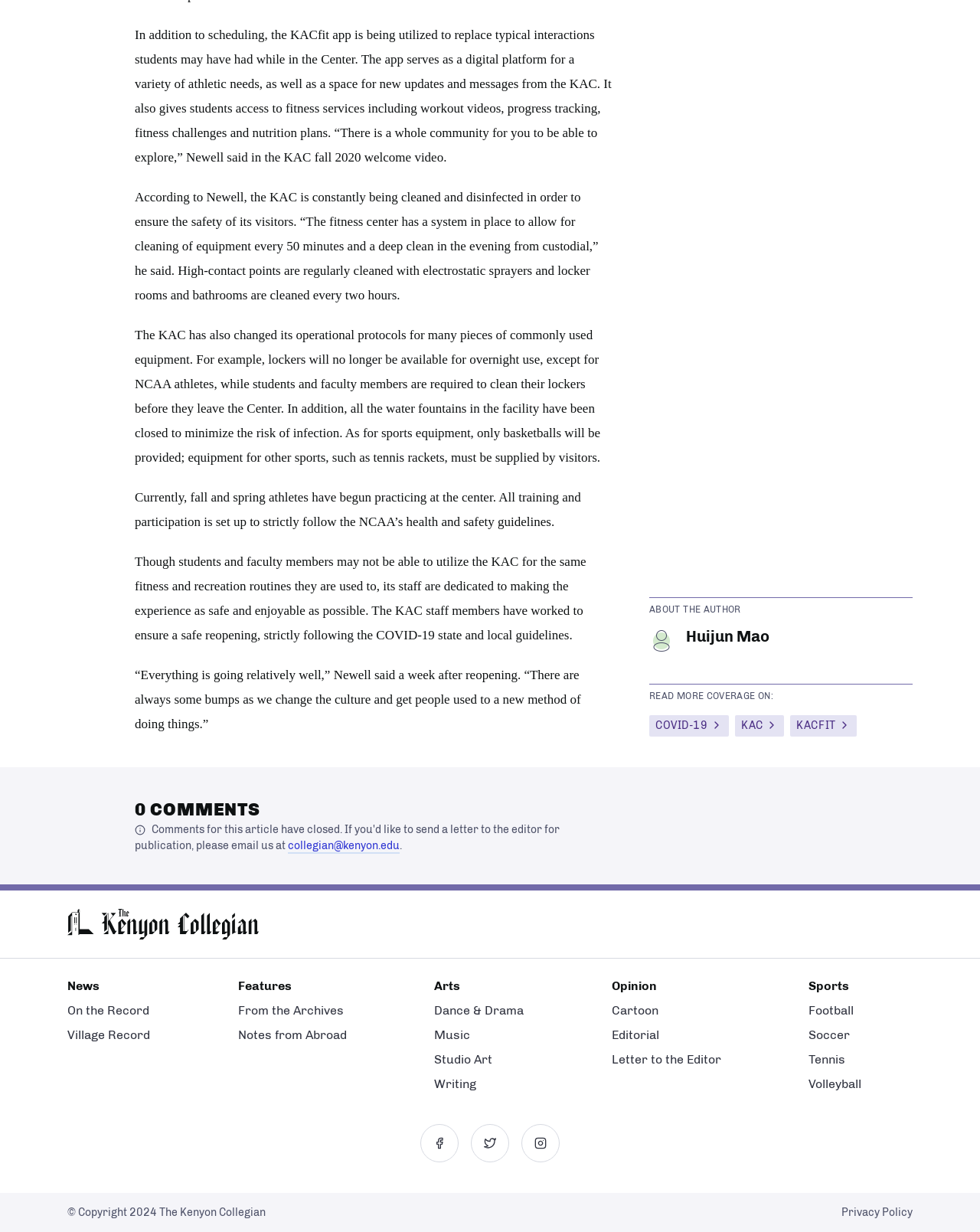Show the bounding box coordinates of the region that should be clicked to follow the instruction: "Check the latest news."

[0.069, 0.794, 0.102, 0.806]